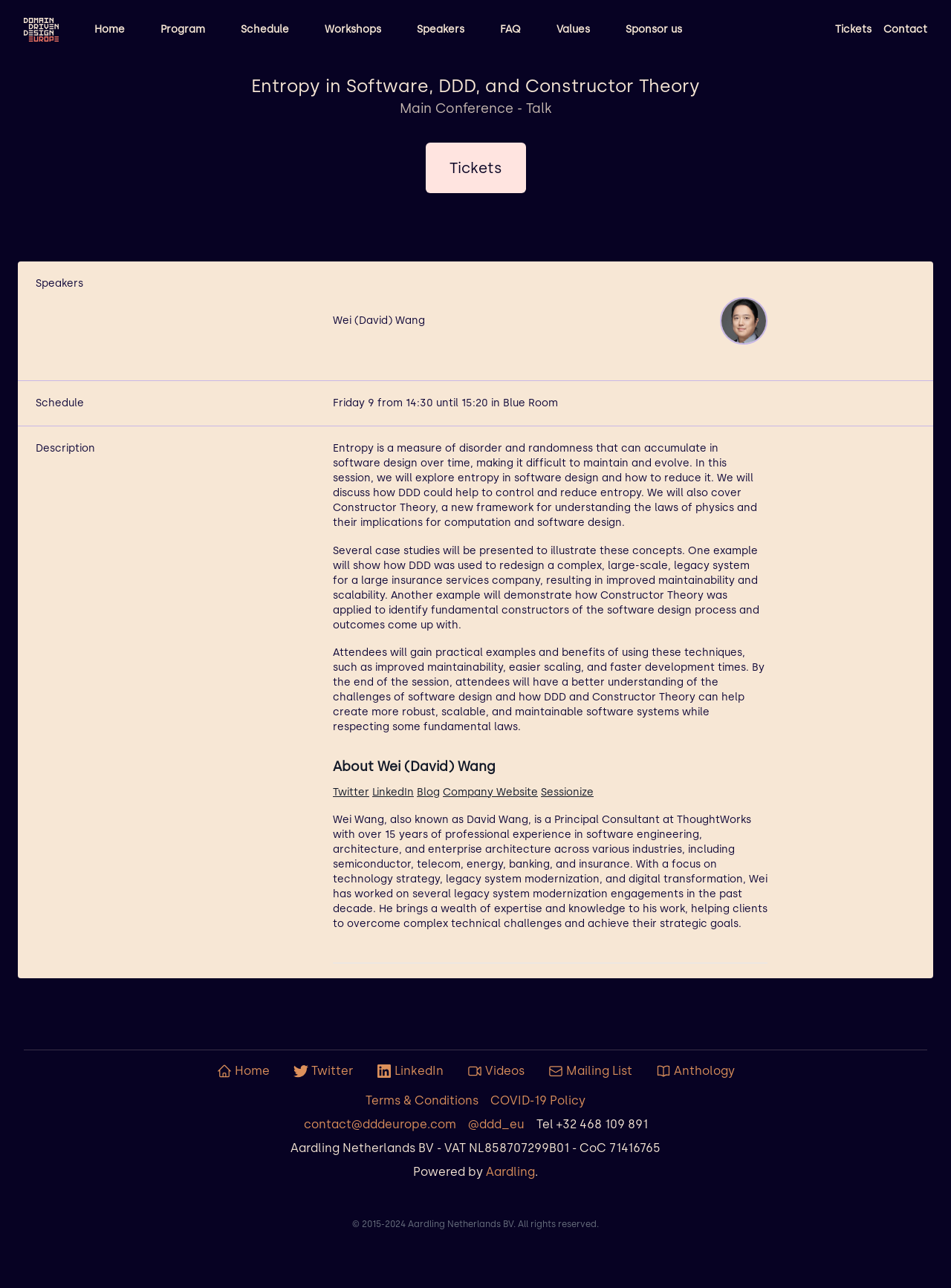Determine the bounding box coordinates for the UI element described. Format the coordinates as (top-left x, top-left y, bottom-right x, bottom-right y) and ensure all values are between 0 and 1. Element description: COVID-19 Policy

[0.516, 0.848, 0.616, 0.862]